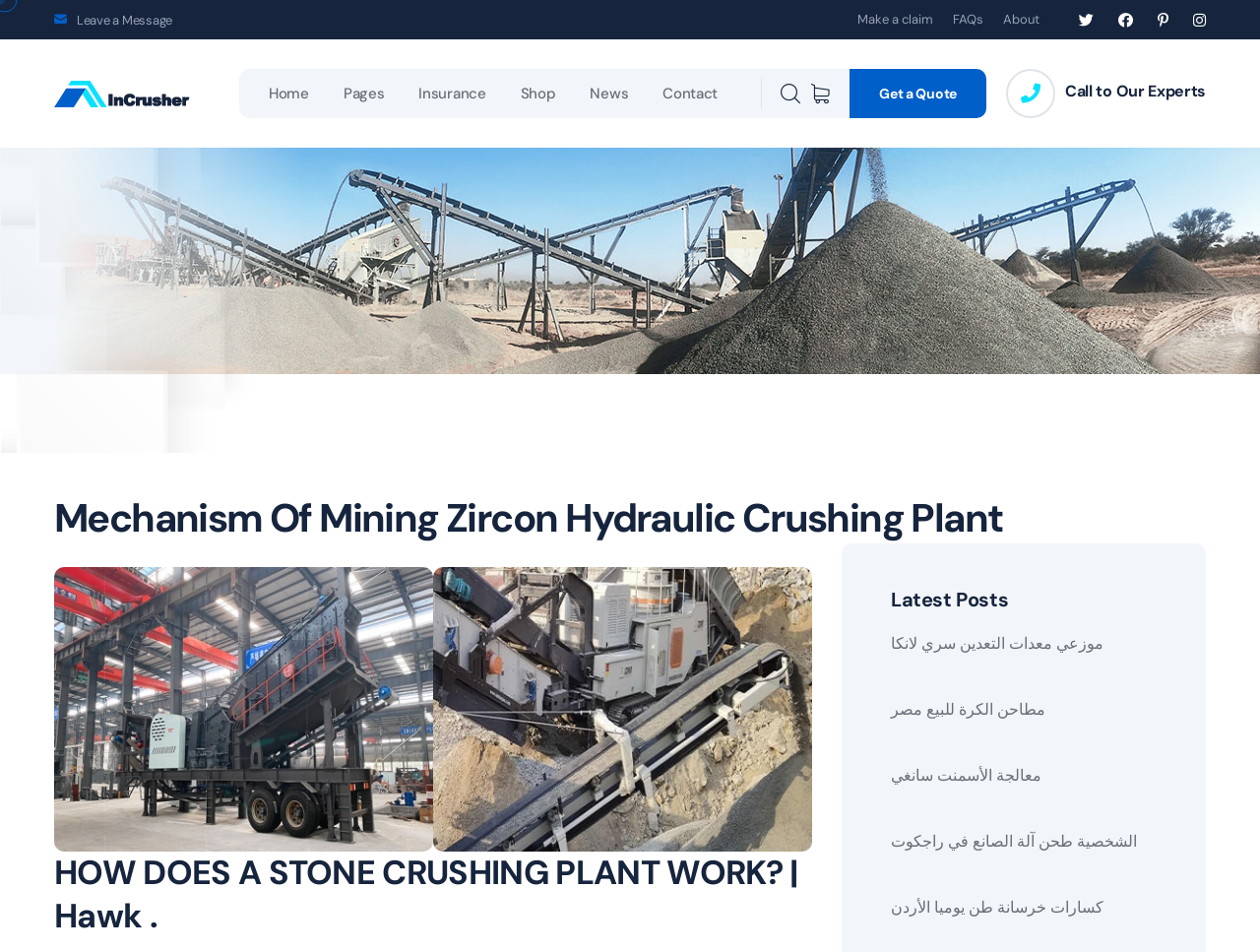Use the information in the screenshot to answer the question comprehensively: What is the purpose of the 'Get a Quote' button?

The 'Get a Quote' button is likely used to initiate the process of getting an insurance quote, as it is present on an insurance-related webpage and is a common call-to-action in the insurance industry.